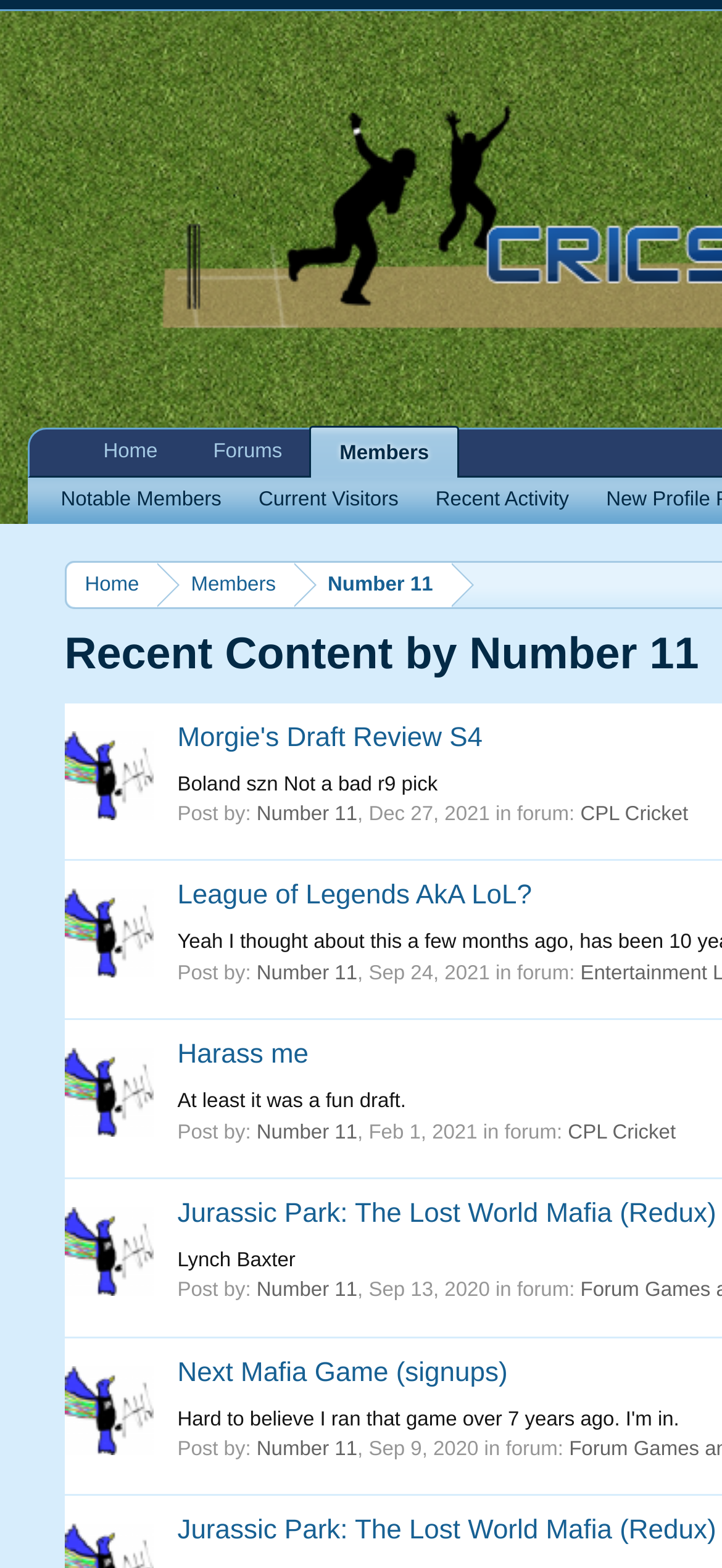Please identify the bounding box coordinates of the area I need to click to accomplish the following instruction: "Submit a comment".

None